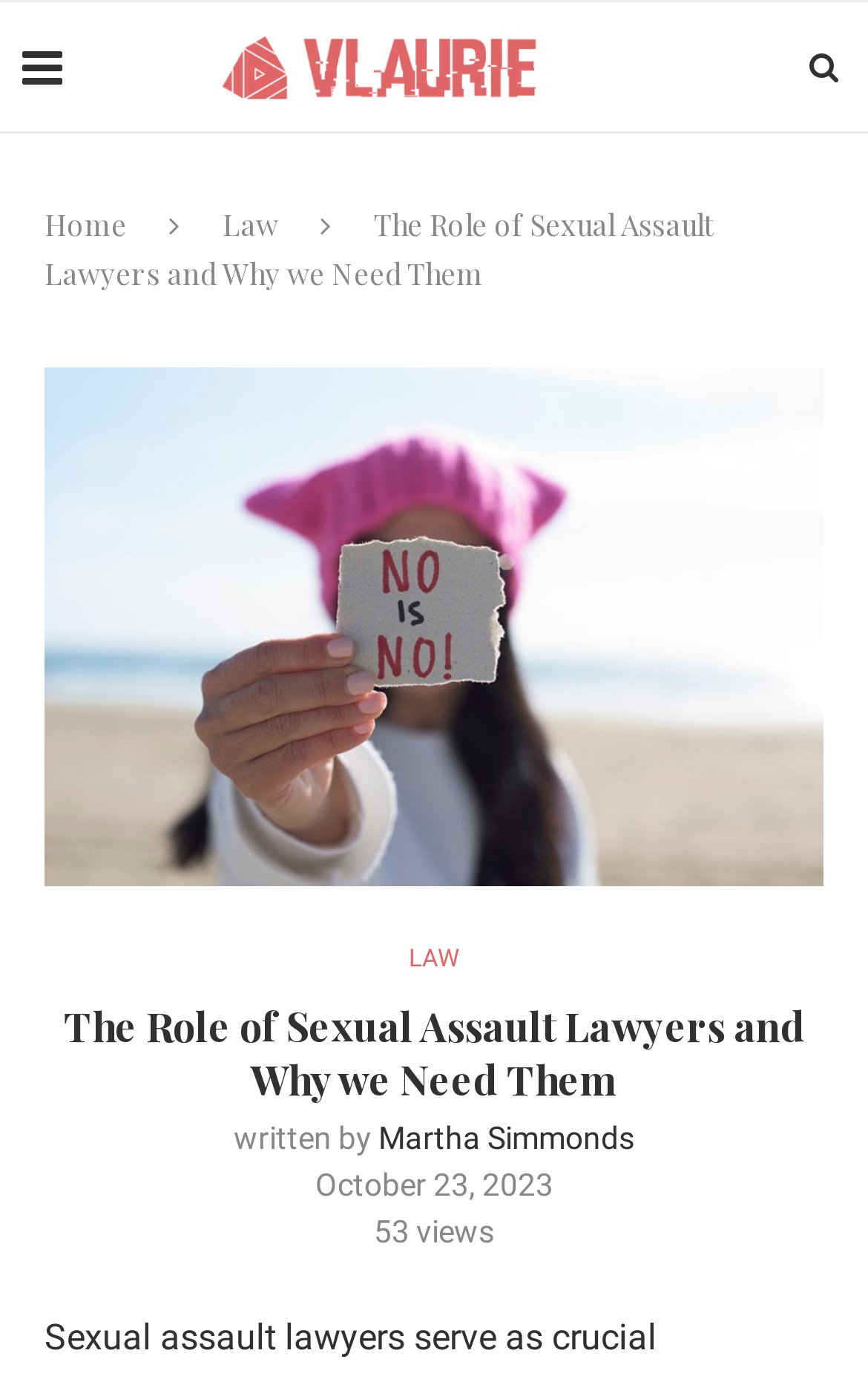Please answer the following question using a single word or phrase: What is the author of the article?

Martha Simmonds